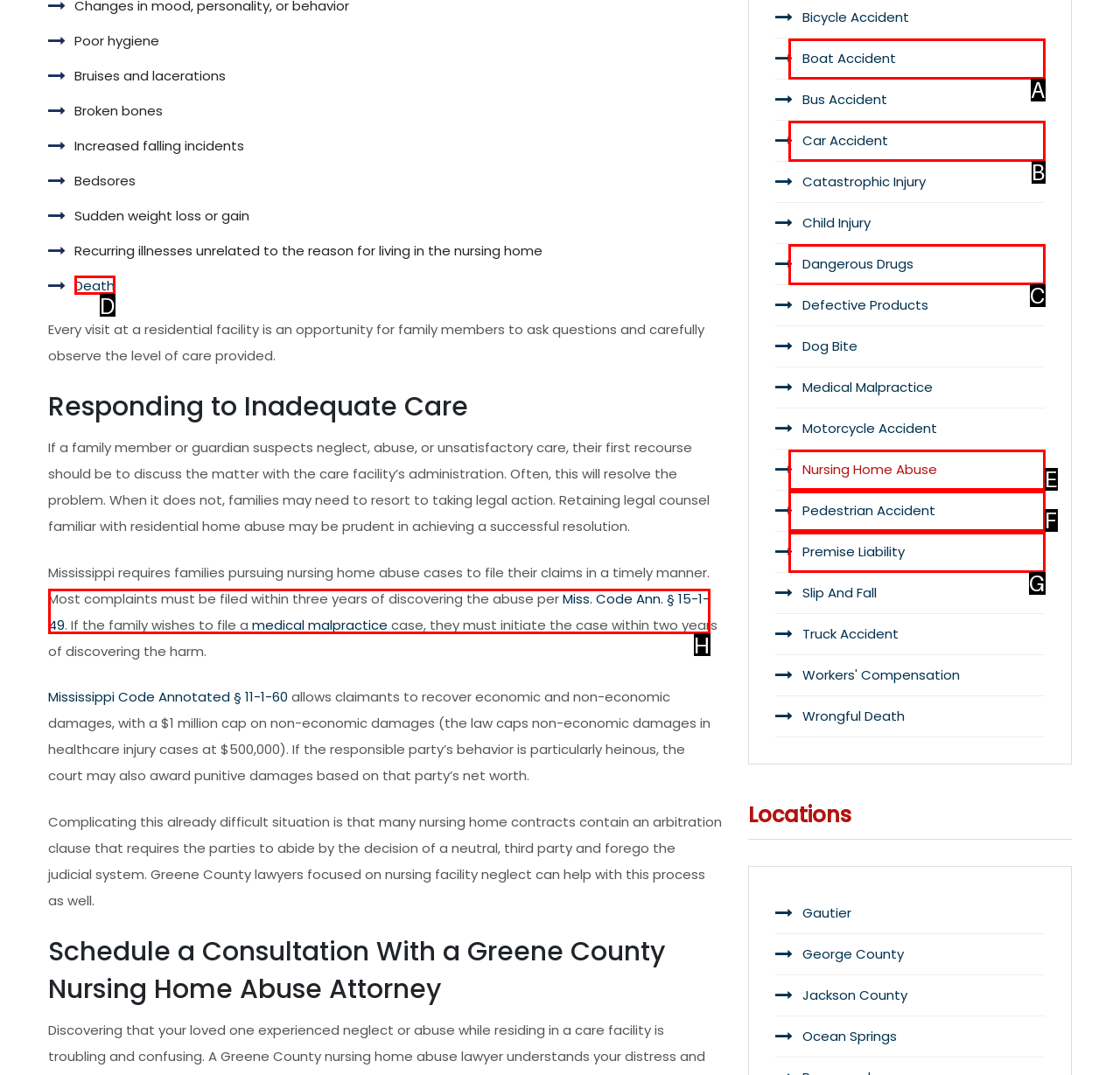Identify the letter that best matches this UI element description: Nursing Home Abuse
Answer with the letter from the given options.

E